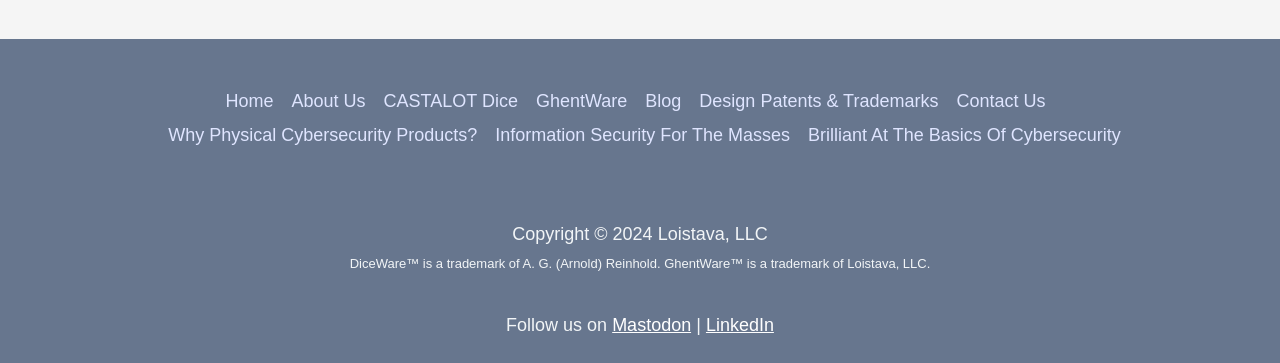Identify the bounding box coordinates of the specific part of the webpage to click to complete this instruction: "Visit ACAPMA.COM.AU".

None